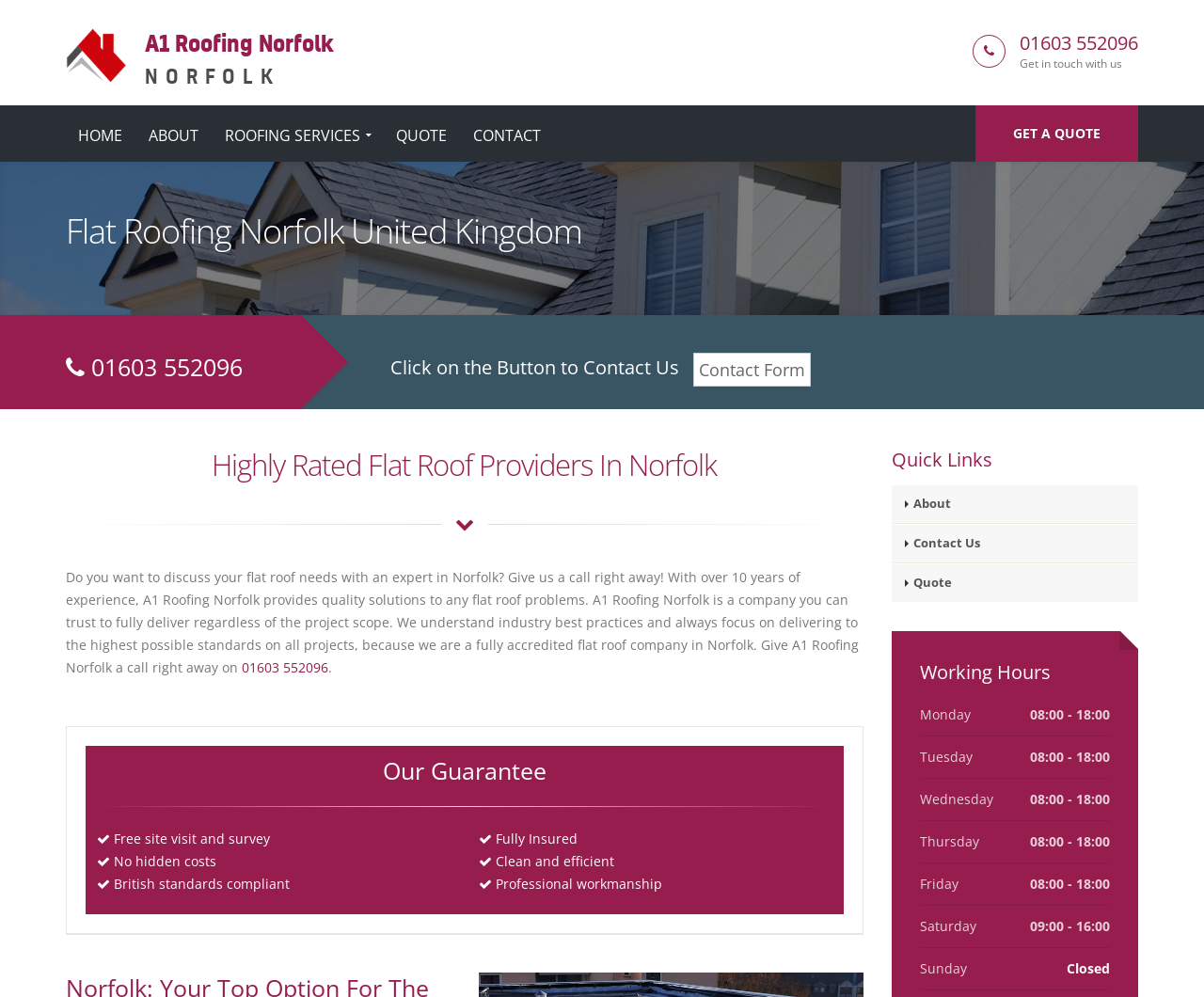Please provide a one-word or short phrase answer to the question:
What are the working hours of A1 Roofing Norfolk?

Monday to Friday 08:00-18:00, Saturday 09:00-16:00, Sunday Closed